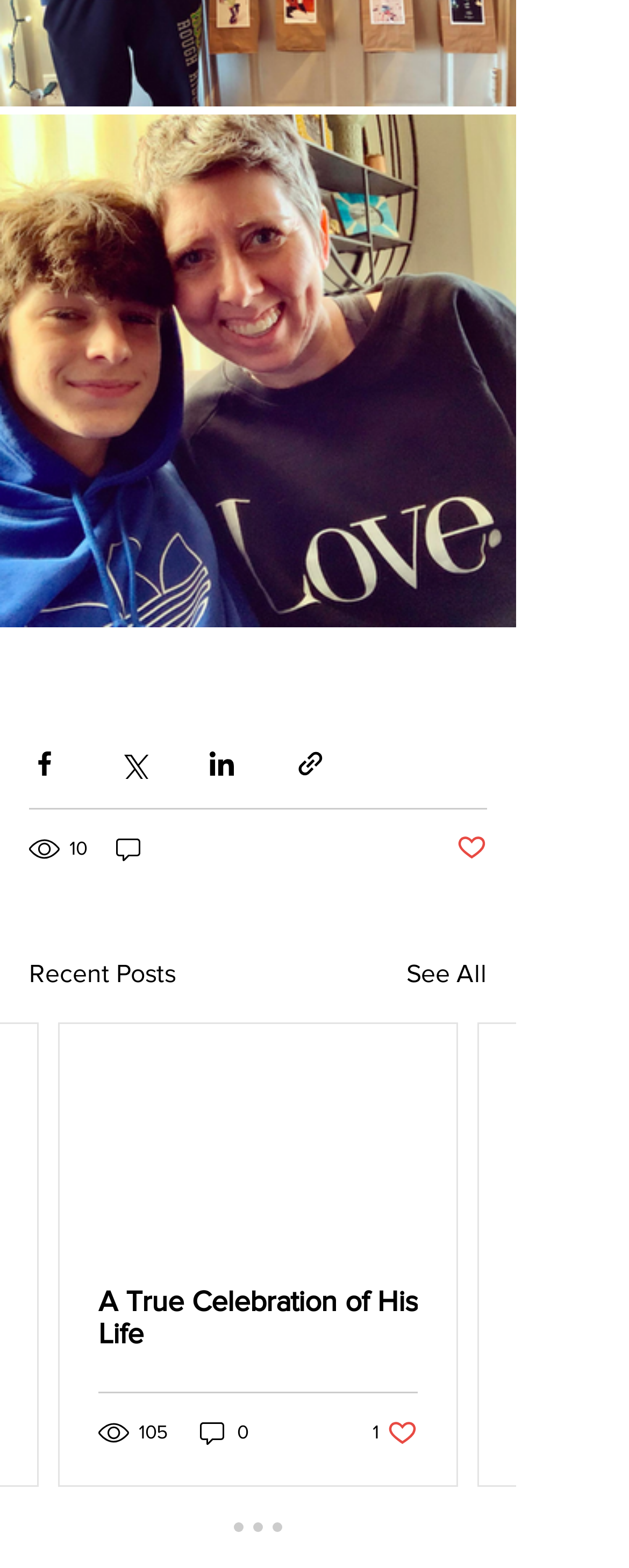What is the purpose of the buttons on the top?
Based on the screenshot, provide a one-word or short-phrase response.

Share